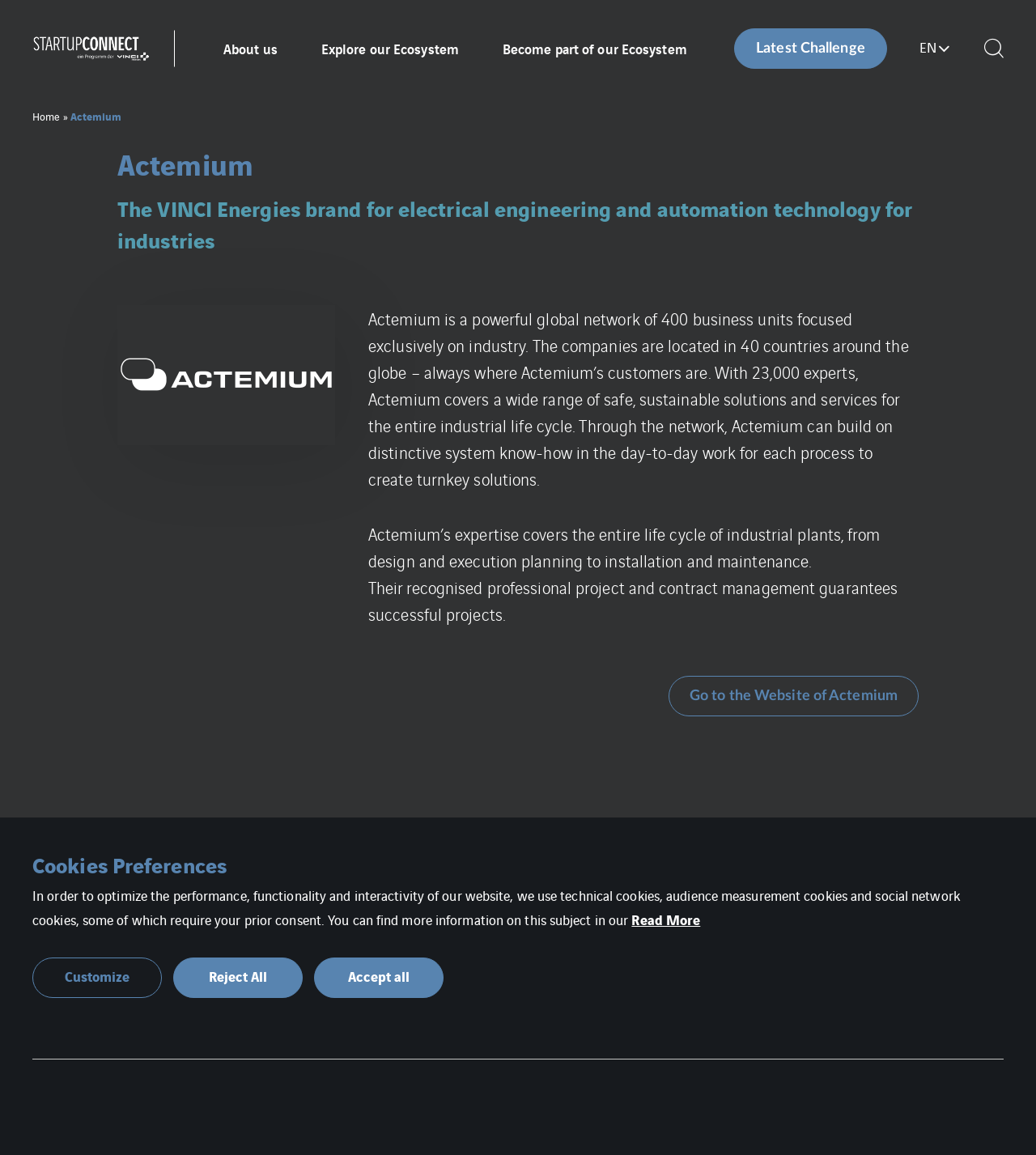Pinpoint the bounding box coordinates of the element to be clicked to execute the instruction: "Search for something".

None